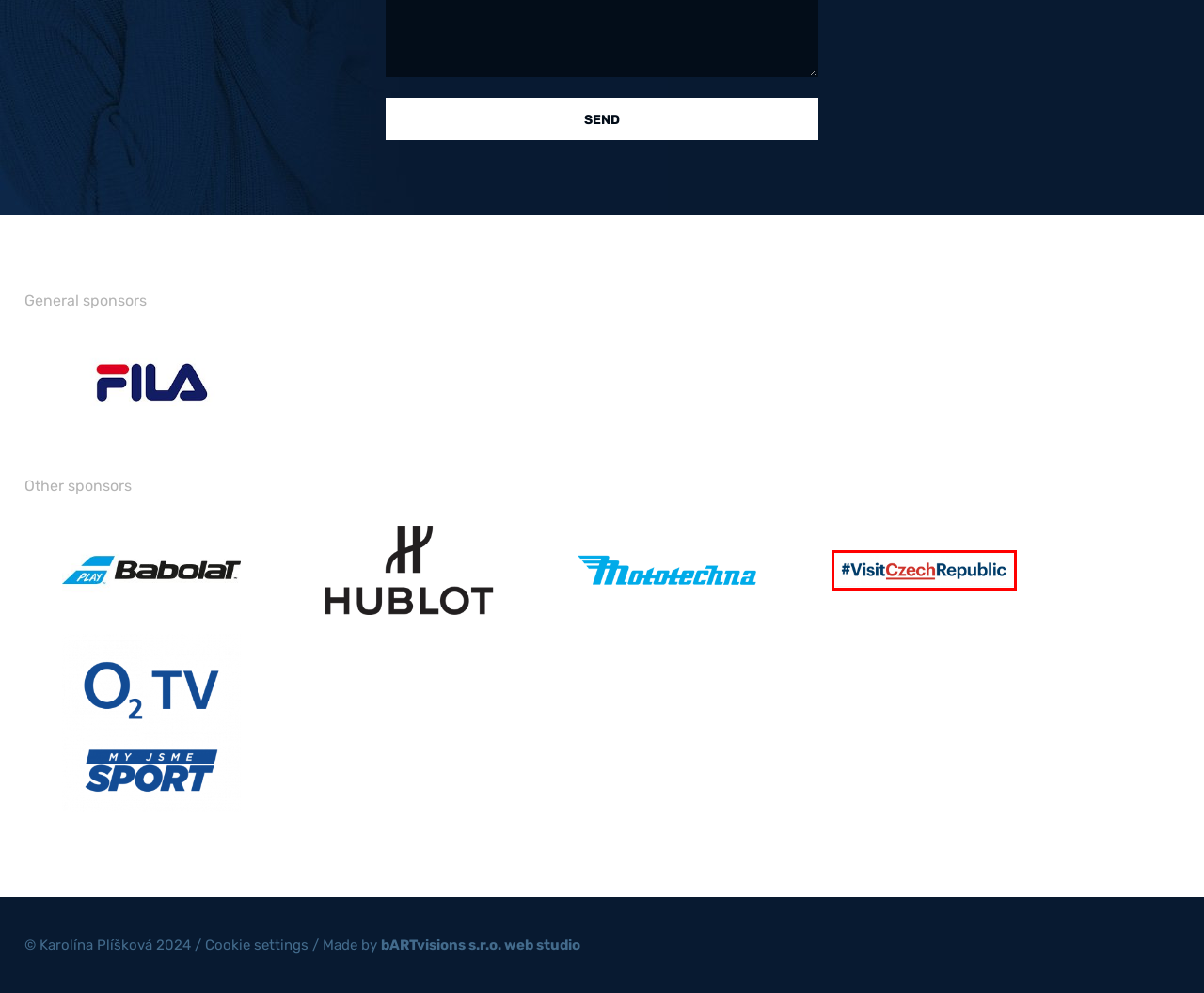You have received a screenshot of a webpage with a red bounding box indicating a UI element. Please determine the most fitting webpage description that matches the new webpage after clicking on the indicated element. The choices are:
A. O2 | Nejlepší sport živě v O2 TV | Sportovní přenosy přes internet
B. FILA.com Official Site | Sportswear, Sneakers, & Tennis Apparel
C. Tvorba webových stránek na CMS Wordpress | Webové studio bARTvisions s.r.o.
D. Mototechna - největší výběr zánovních a referentských vozů
E. Endowment fund - Karolína Plíšková
F. Cookie settings - Karolína Plíšková
G. #CzechTourism
H. Shop - Karolína Plíšková

G